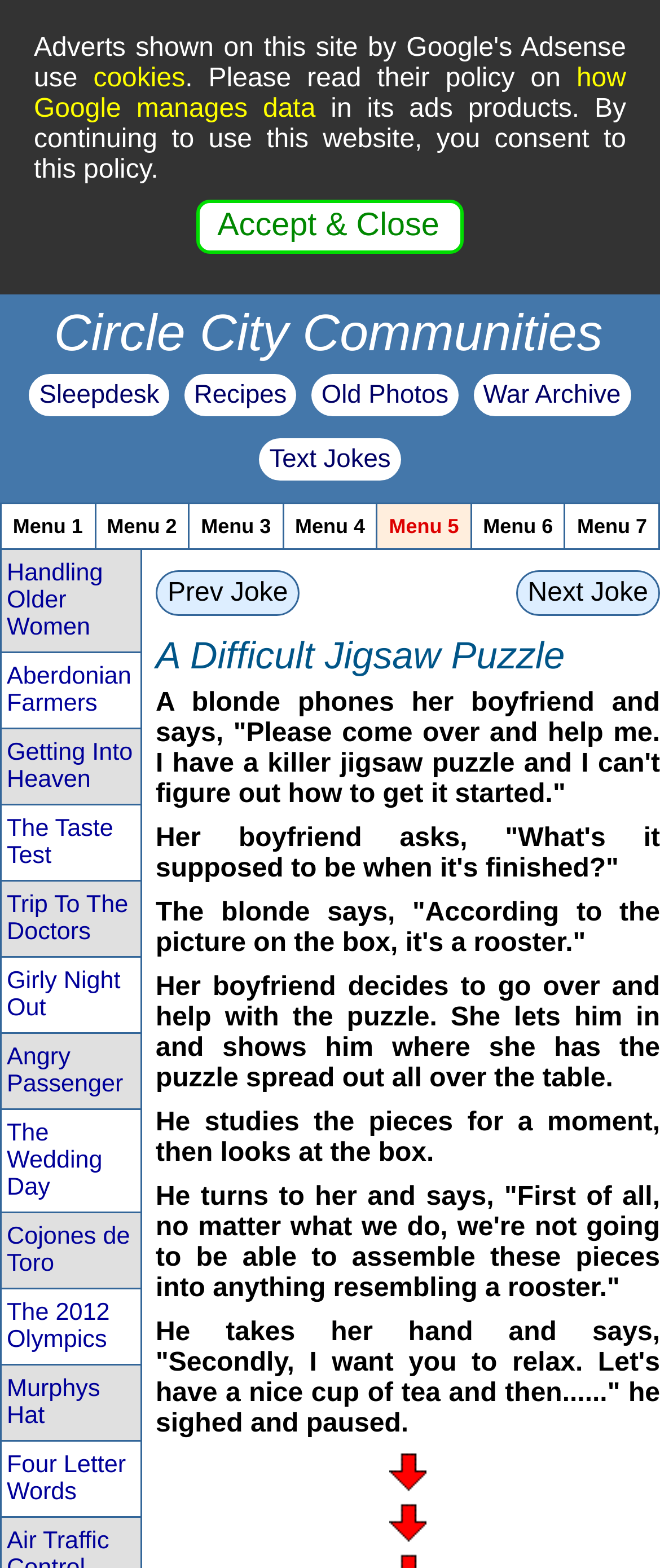What is the name of the first joke in the list?
Provide an in-depth and detailed answer to the question.

I found the first link in the list, which is labeled as 'Handling Older Women', indicating that it is the name of the first joke.